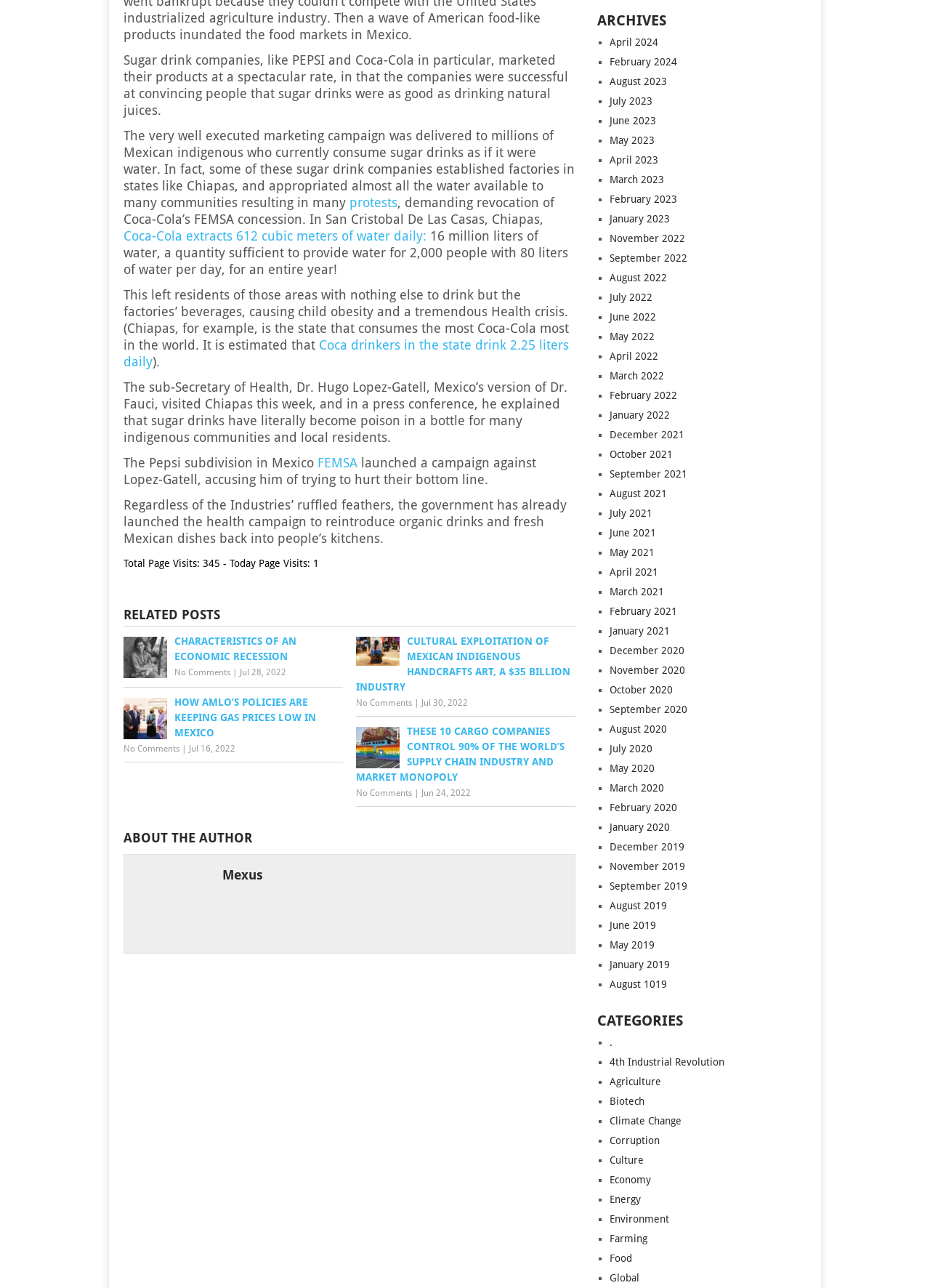Please answer the following question using a single word or phrase: 
What is the name of the Pepsi subdivision in Mexico?

FEMSA